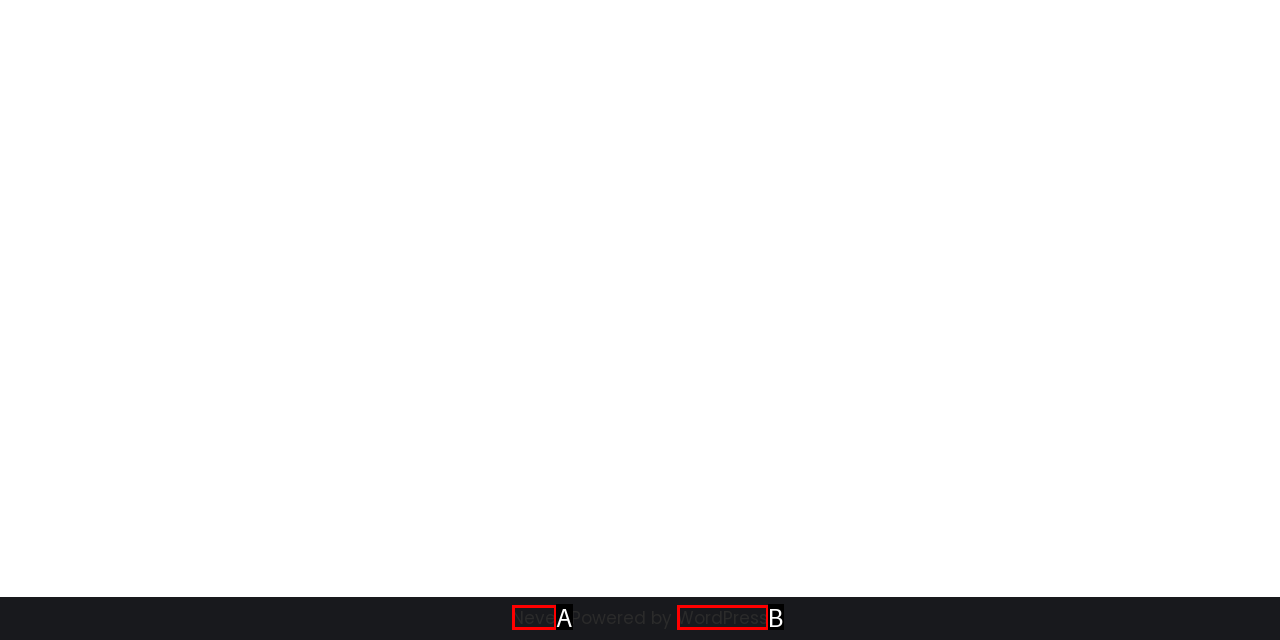Which option best describes: Neve
Respond with the letter of the appropriate choice.

A